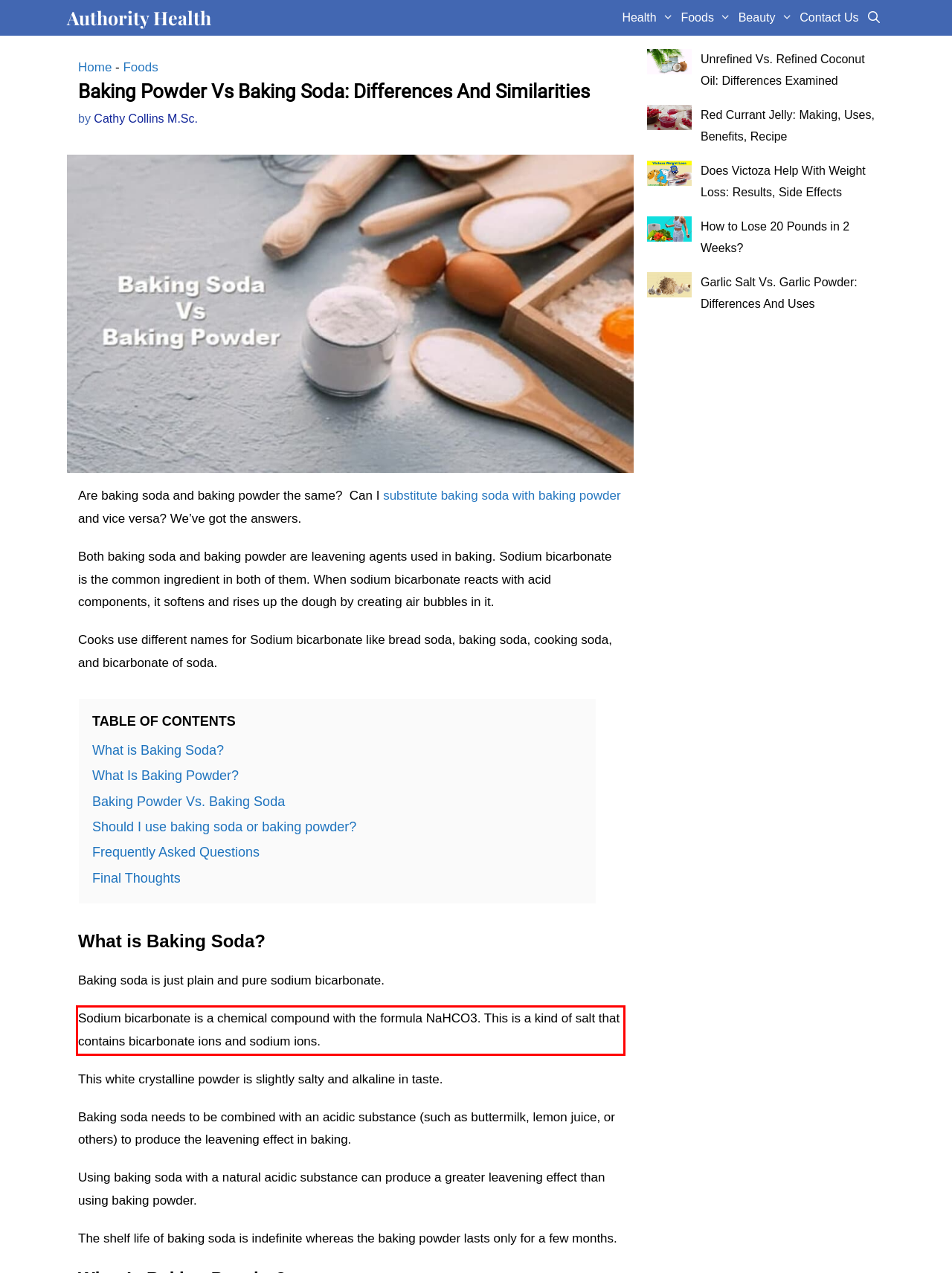The screenshot provided shows a webpage with a red bounding box. Apply OCR to the text within this red bounding box and provide the extracted content.

Sodium bicarbonate is a chemical compound with the formula NaHCO3. This is a kind of salt that contains bicarbonate ions and sodium ions.